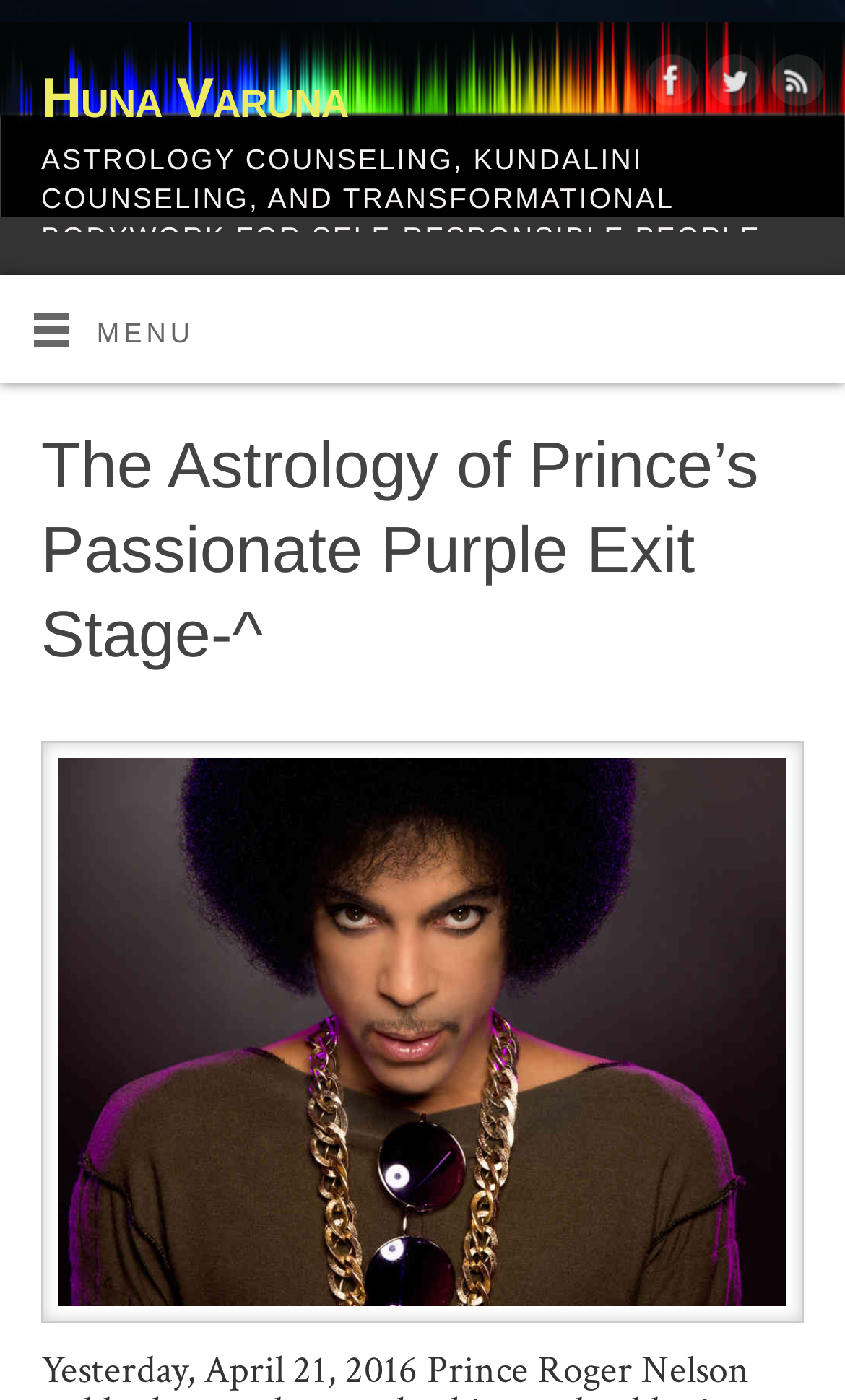Describe all the key features and sections of the webpage thoroughly.

The webpage is a tribute to Prince, with a focus on his sudden passing on April 21, 2016. At the top of the page, there is a logo image of "Huna Varuna" accompanied by a link with the same name. Below the logo, there is a static text describing the services offered by Huna Varuna, including astrology counseling, kundalini counseling, and transformational bodywork.

On the top right corner, there are three social media links: Facebook, Twitter, and RSS, each accompanied by its respective icon image. 

The main content of the page is a heading titled "The Astrology of Prince’s Passionate Purple Exit Stage-" which spans across the page. Below the heading, there is a large image of Prince, taking up most of the page's vertical space. The image is positioned in the middle of the page, with some space above and below it.